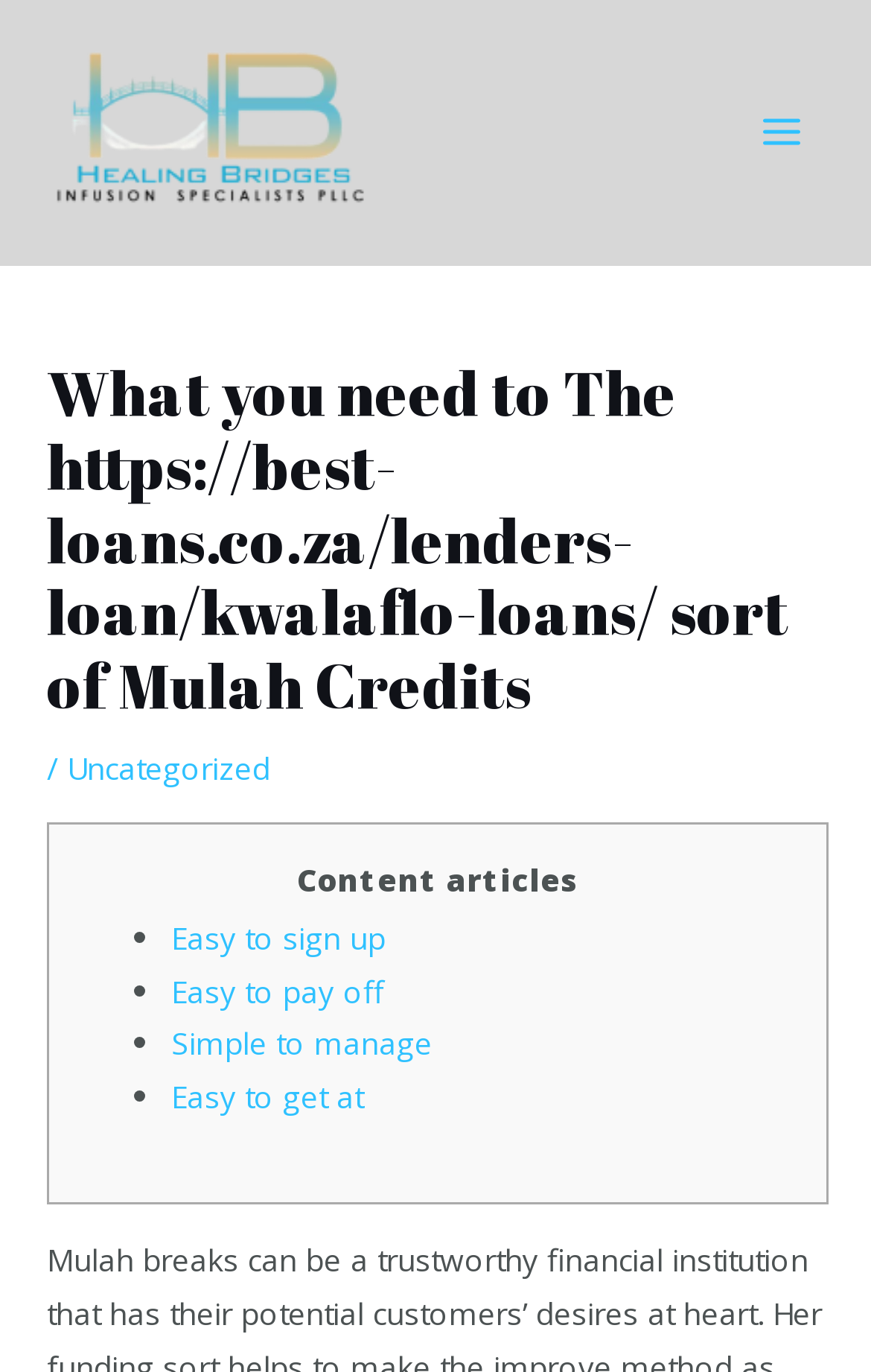Please give a succinct answer using a single word or phrase:
What type of credits are discussed on this webpage?

Mulah Credits